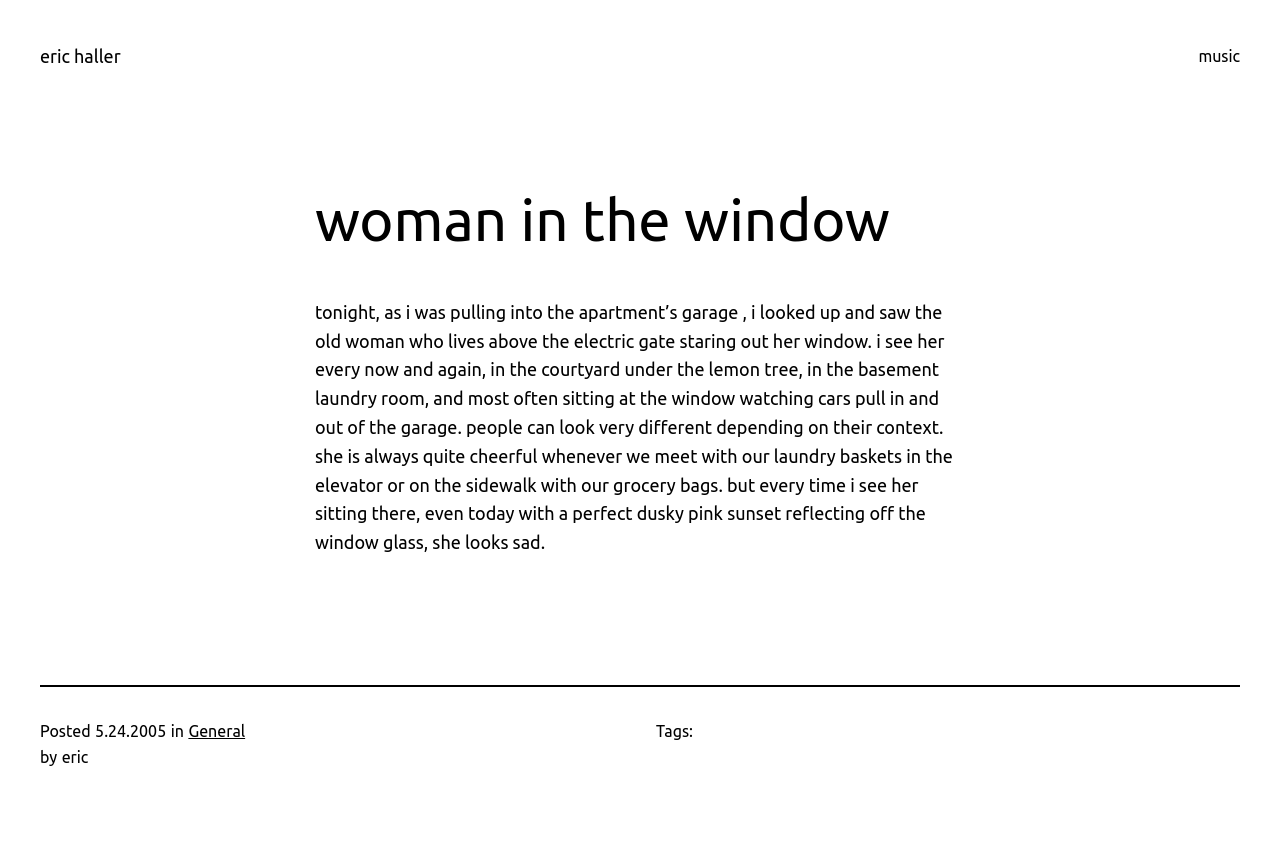Please determine the bounding box coordinates for the UI element described as: "music".

[0.936, 0.05, 0.969, 0.08]